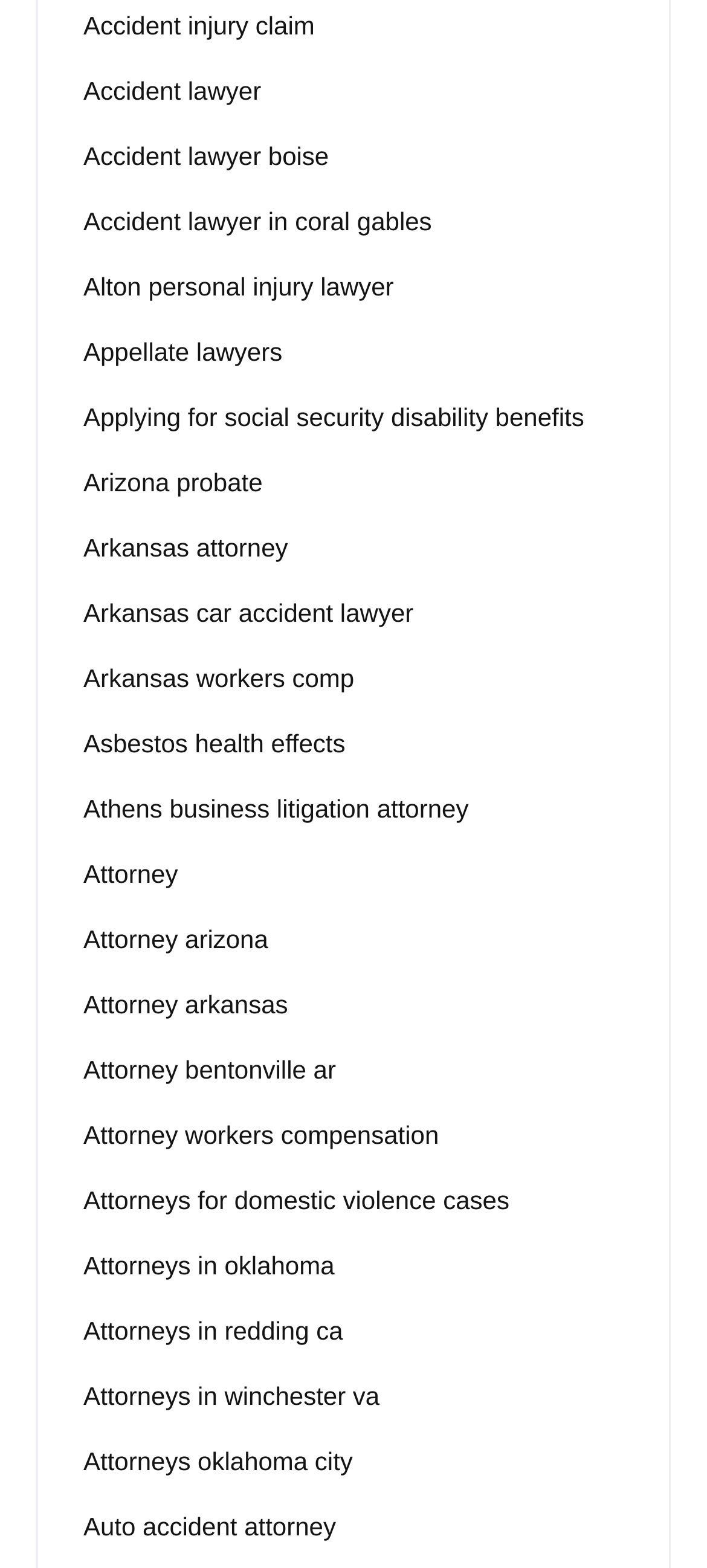Look at the image and write a detailed answer to the question: 
Is the webpage focused on a specific area of law?

Based on the links provided, it appears that the webpage is not focused on a specific area of law, but rather lists lawyers and attorneys who practice in various areas of law, including personal injury, workers' compensation, and business litigation.